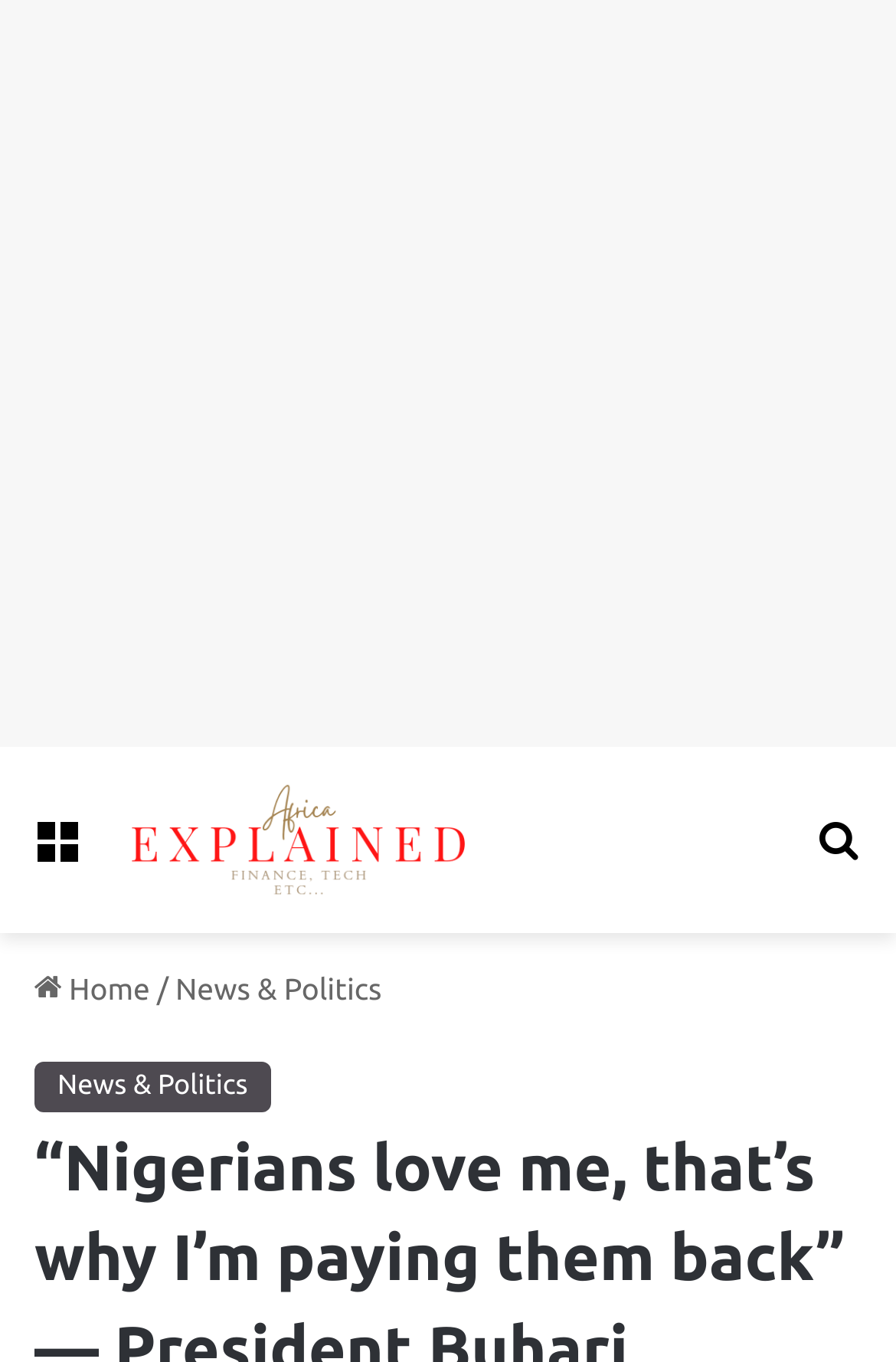Answer the question using only one word or a concise phrase: What is the first menu item?

Home